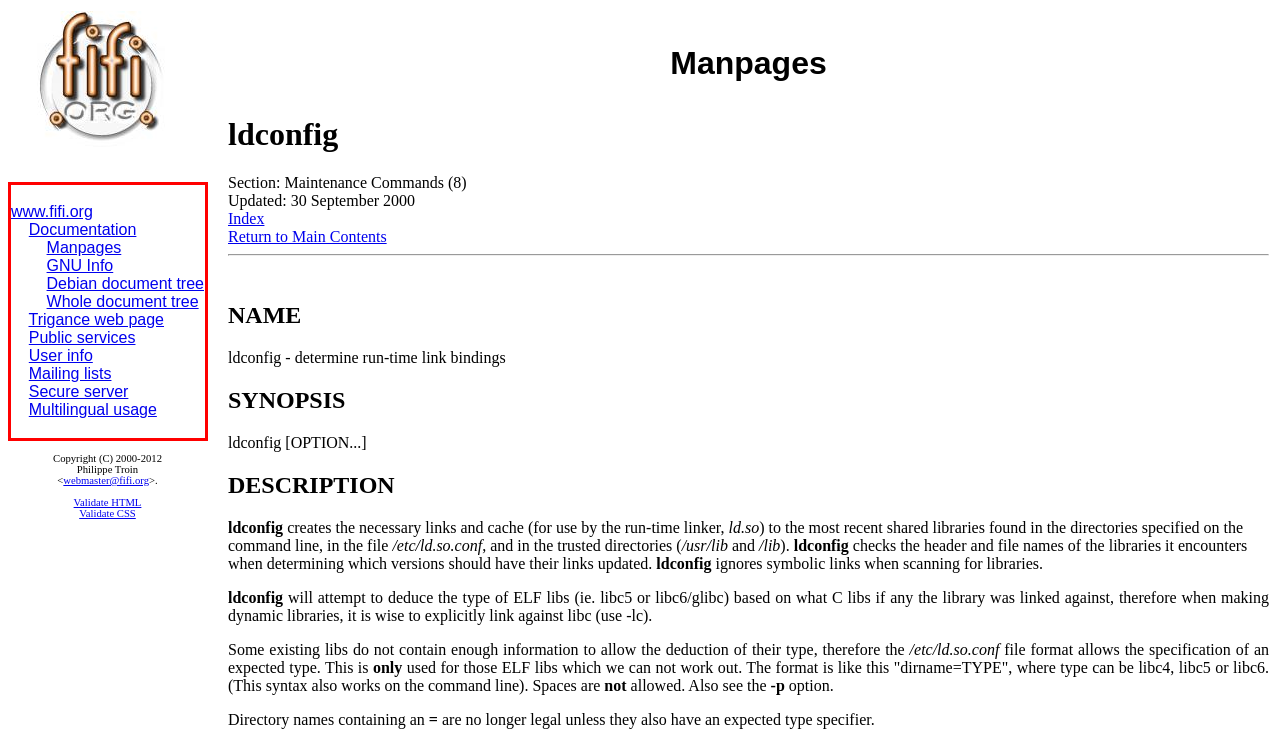View the screenshot of the webpage and identify the UI element surrounded by a red bounding box. Extract the text contained within this red bounding box.

www.fifi.org Documentation Manpages GNU Info Debian document tree Whole document tree Trigance web page Public services User info Mailing lists Secure server Multilingual usage